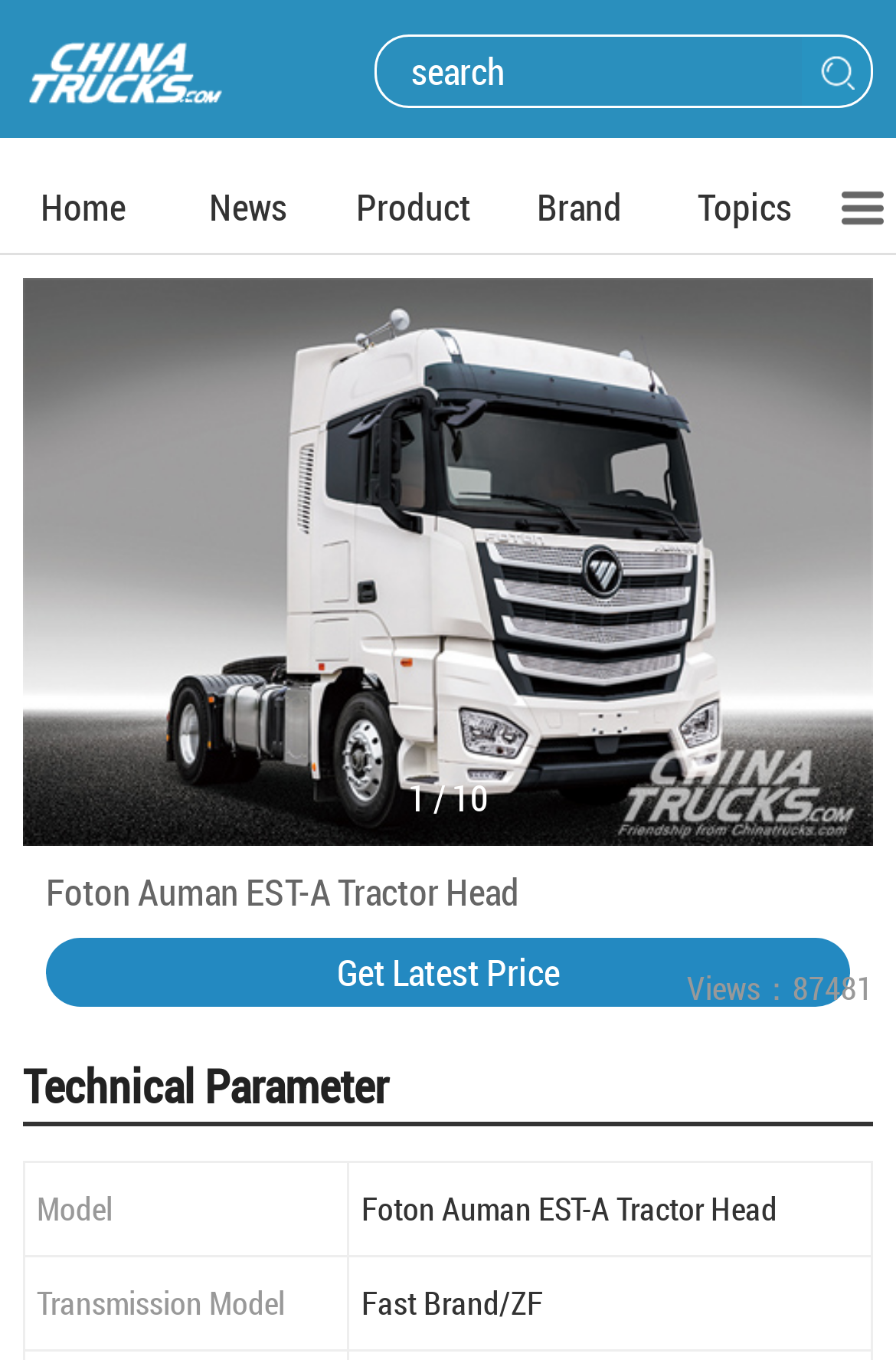What is the name of the tractor head?
Based on the visual, give a brief answer using one word or a short phrase.

Foton Auman EST-A